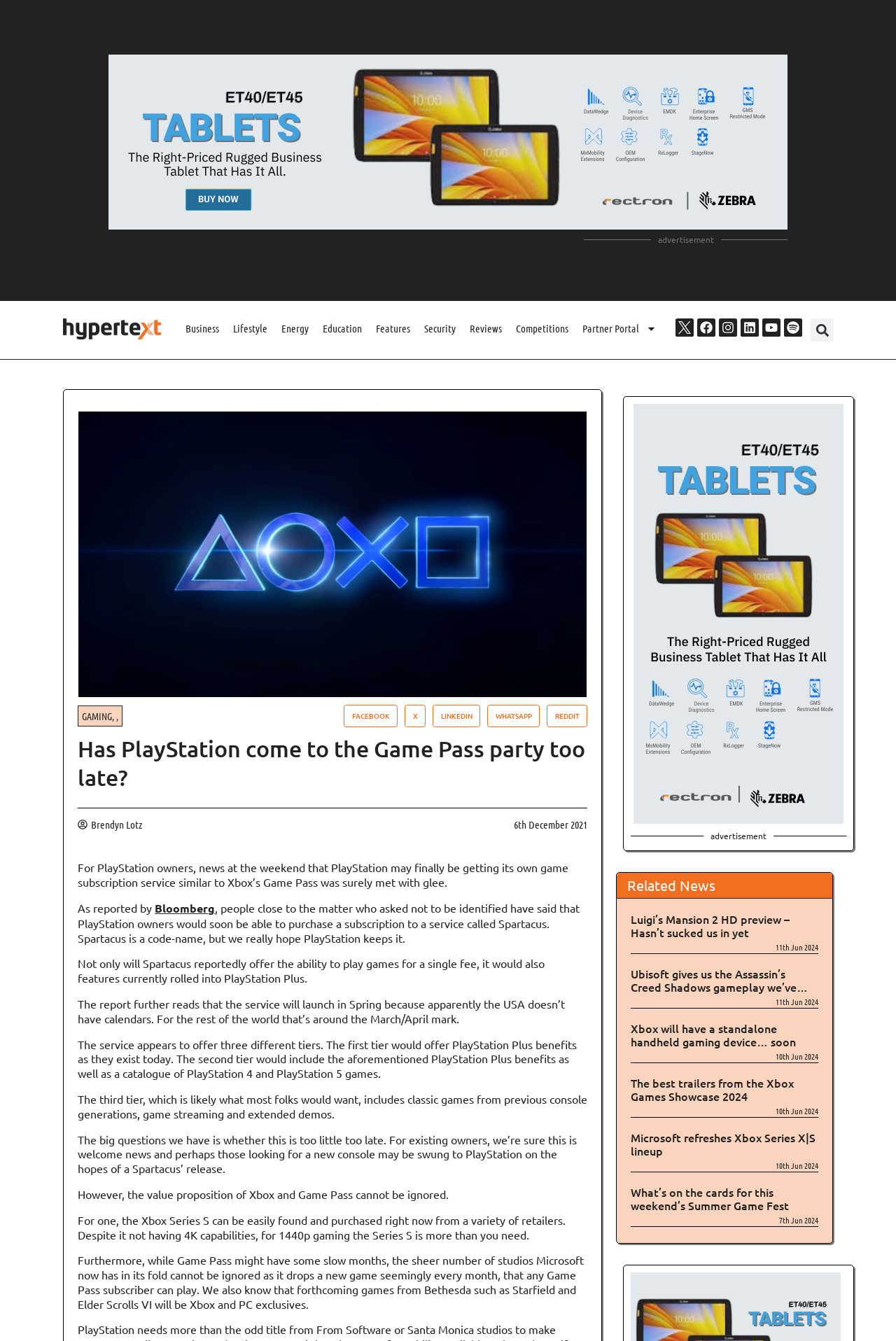Please identify the bounding box coordinates of the element's region that needs to be clicked to fulfill the following instruction: "Check the related news 'Luigi’s Mansion 2 HD preview – Hasn’t sucked us in yet'". The bounding box coordinates should consist of four float numbers between 0 and 1, i.e., [left, top, right, bottom].

[0.704, 0.679, 0.881, 0.701]